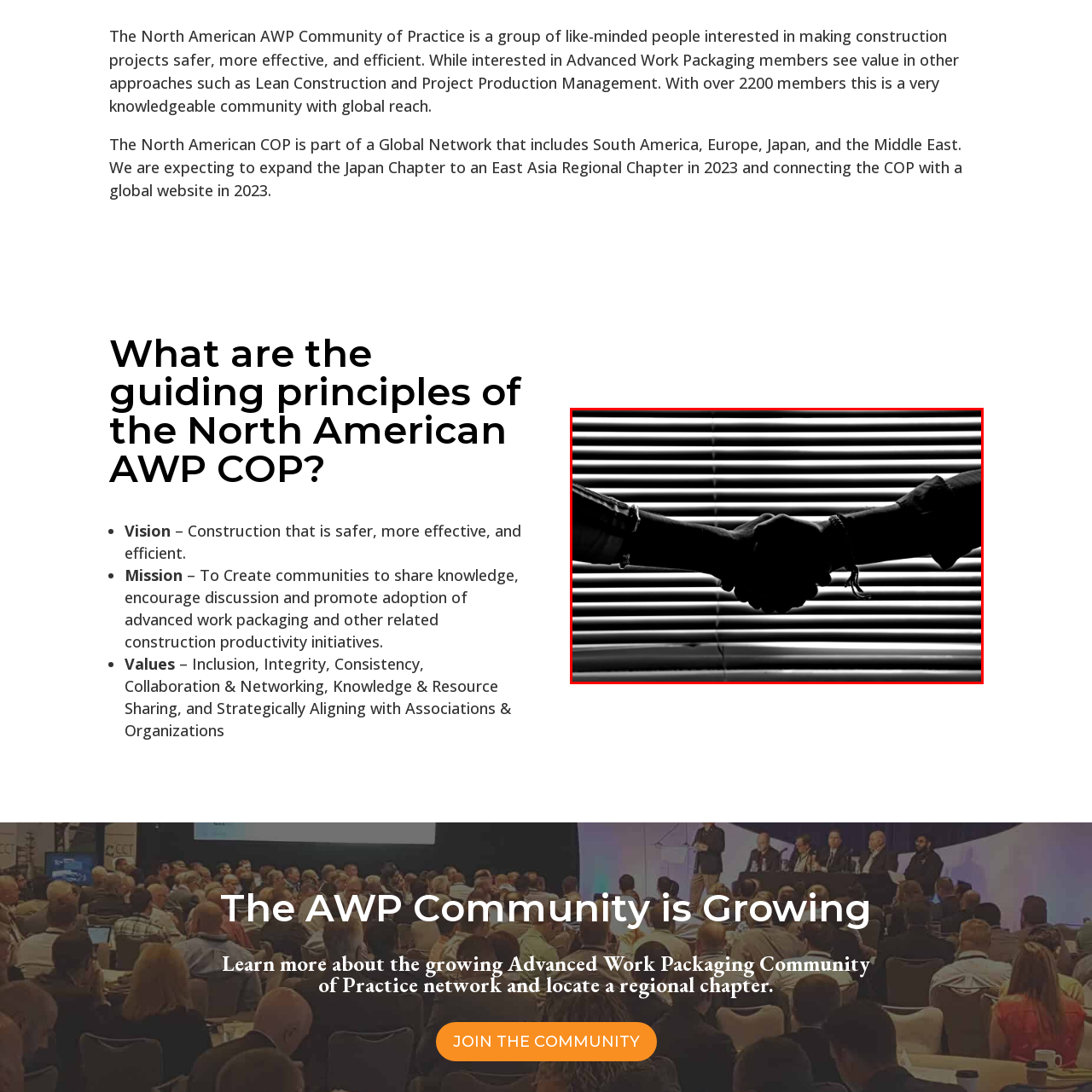What does the handshake symbolize?
Focus on the image inside the red bounding box and offer a thorough and detailed answer to the question.

According to the caption, the handshake is a powerful gesture that symbolizes unity and partnership, reflecting the principles of the North American Advanced Work Packaging (AWP) Community of Practice.